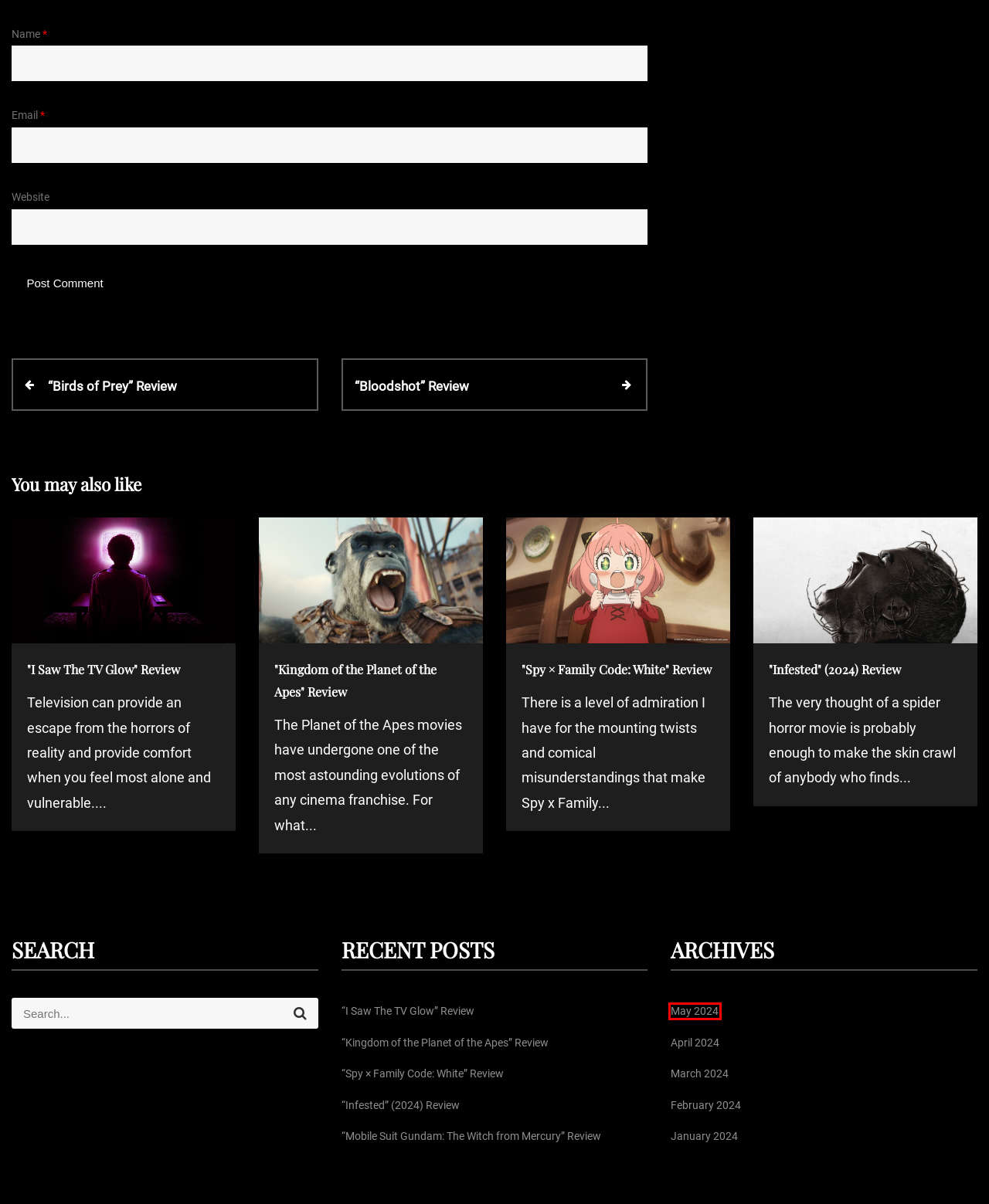Examine the screenshot of a webpage with a red rectangle bounding box. Select the most accurate webpage description that matches the new webpage after clicking the element within the bounding box. Here are the candidates:
A. January, 2024 | Movies With Mark
B. April, 2024 | Movies With Mark
C. “Rebel Moon – Part Two: The Scargiver” Review | Movies With Mark
D. February, 2024 | Movies With Mark
E. March, 2024 | Movies With Mark
F. "Bloodshot" Review | Movies With Mark
G. May, 2024 | Movies With Mark
H. "Birds of Prey" Review | Movies With Mark

G